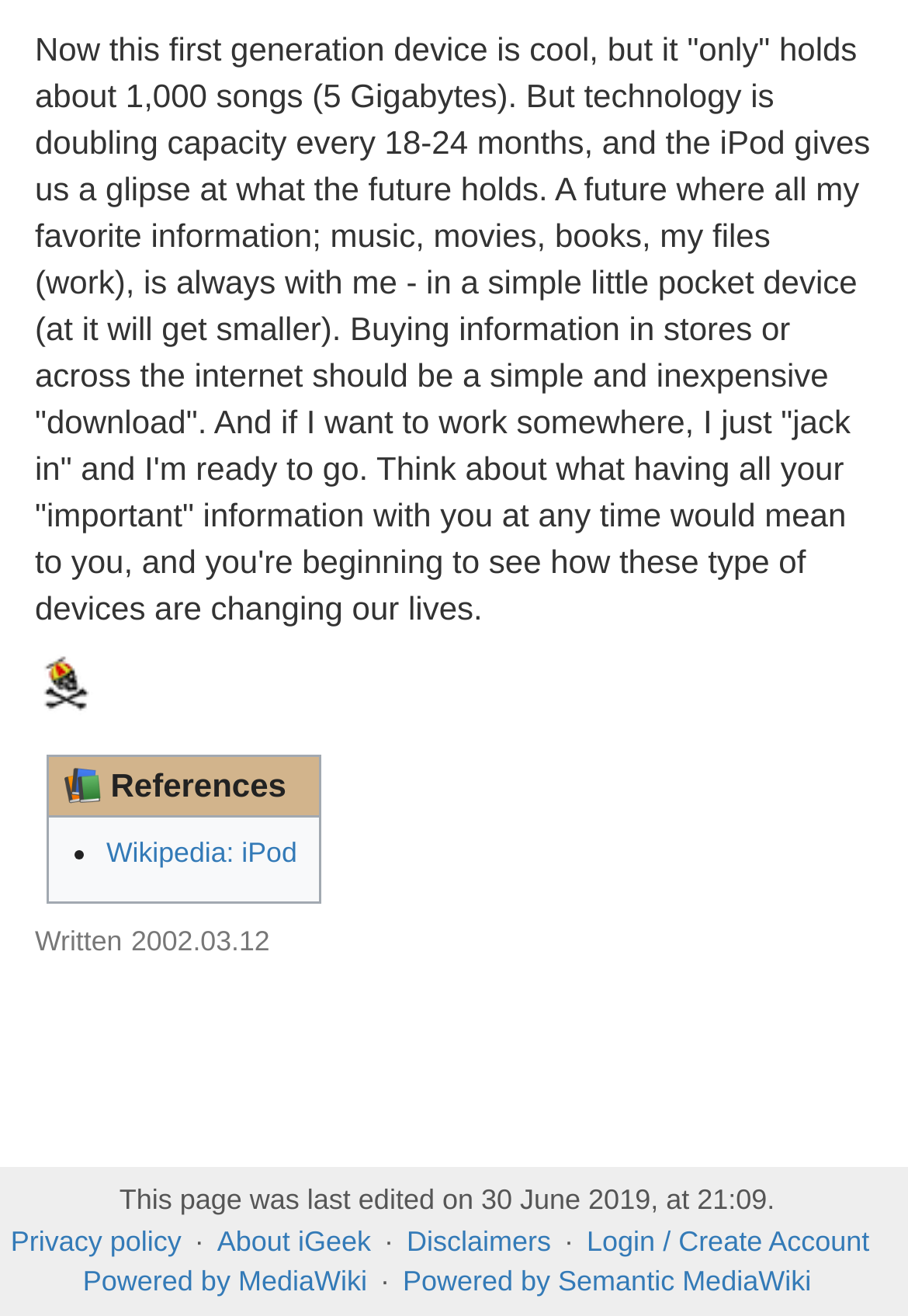Please specify the bounding box coordinates for the clickable region that will help you carry out the instruction: "Check last edited information".

[0.131, 0.9, 0.853, 0.925]